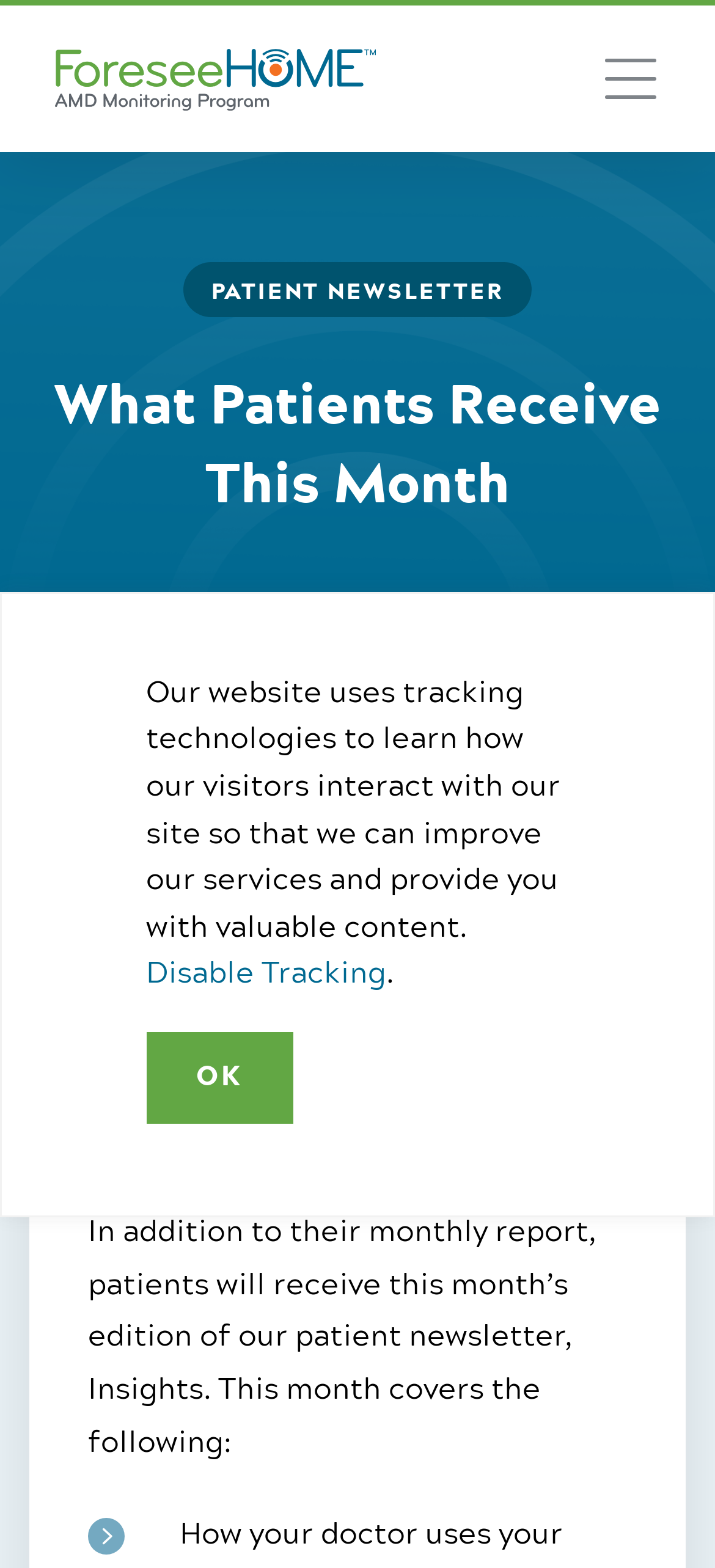Answer briefly with one word or phrase:
What is the button below the tracking technologies text for?

OK